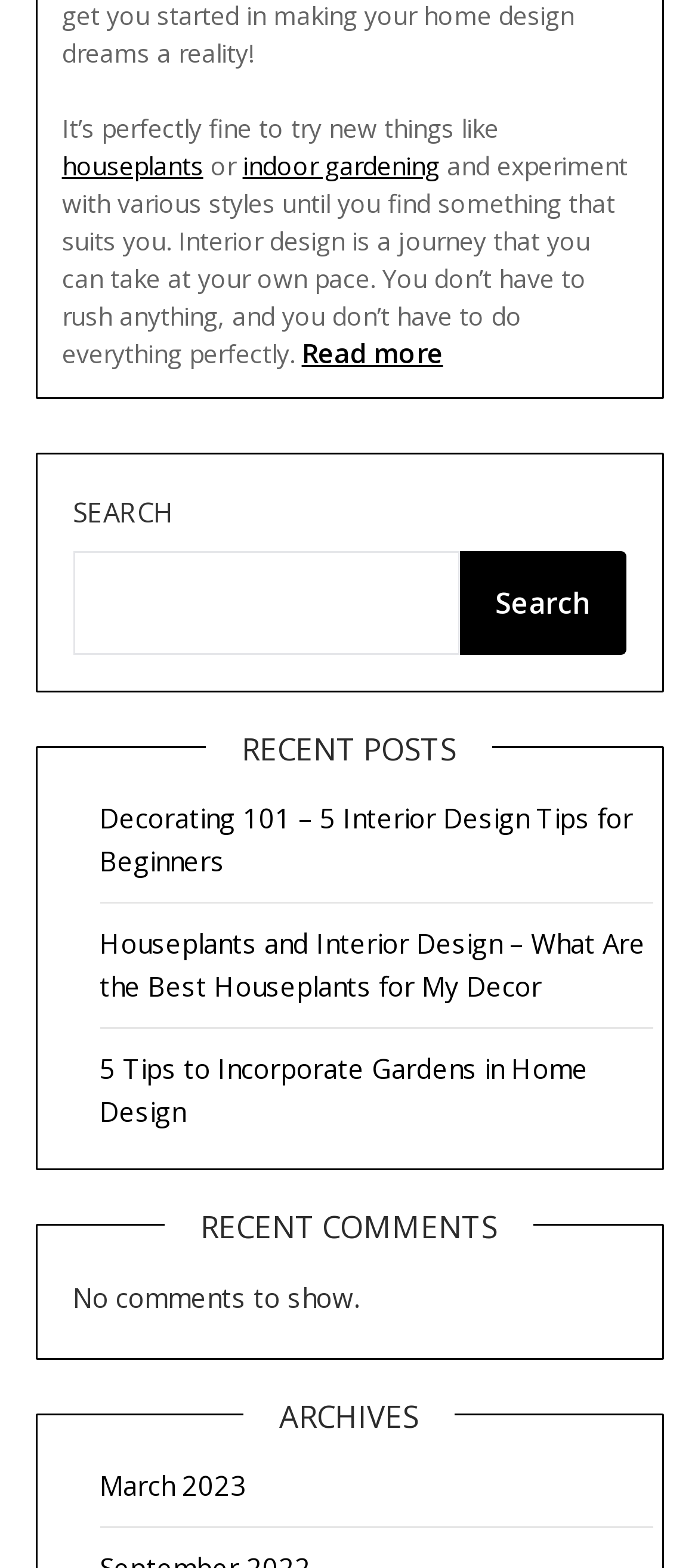Locate the UI element described as follows: "indoor gardening". Return the bounding box coordinates as four float numbers between 0 and 1 in the order [left, top, right, bottom].

[0.348, 0.094, 0.63, 0.116]